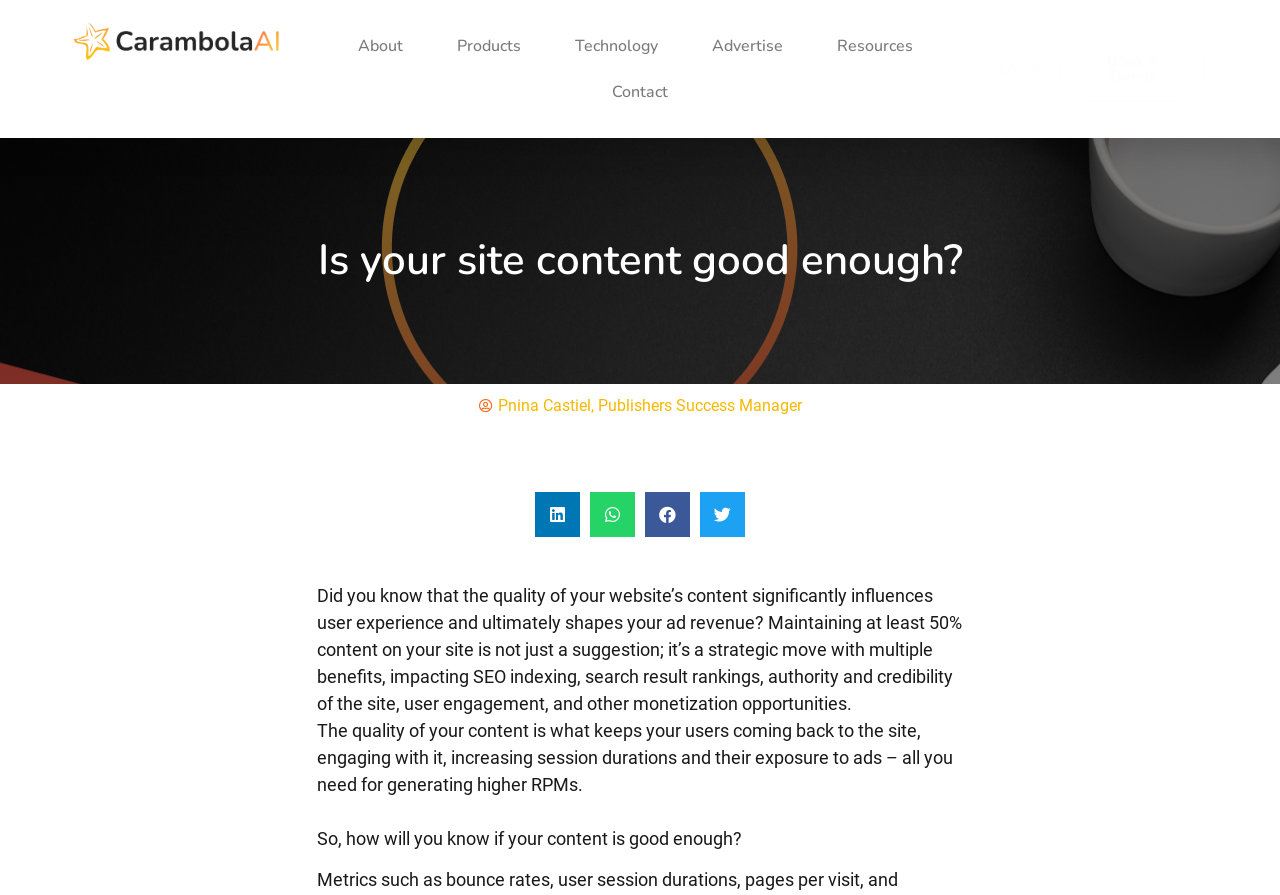Specify the bounding box coordinates of the region I need to click to perform the following instruction: "Click on Contact". The coordinates must be four float numbers in the range of 0 to 1, i.e., [left, top, right, bottom].

[0.457, 0.077, 0.543, 0.128]